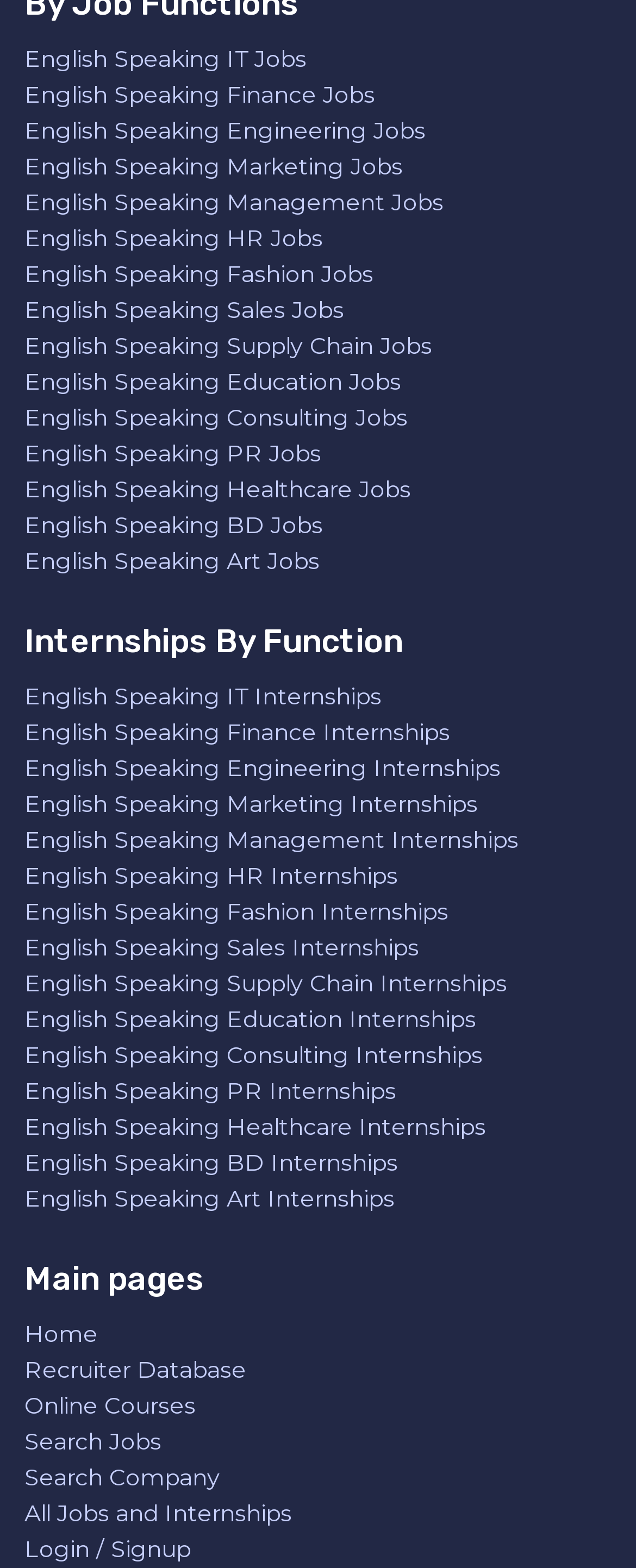Locate the bounding box coordinates of the area where you should click to accomplish the instruction: "Go to Home page".

[0.038, 0.841, 0.154, 0.86]